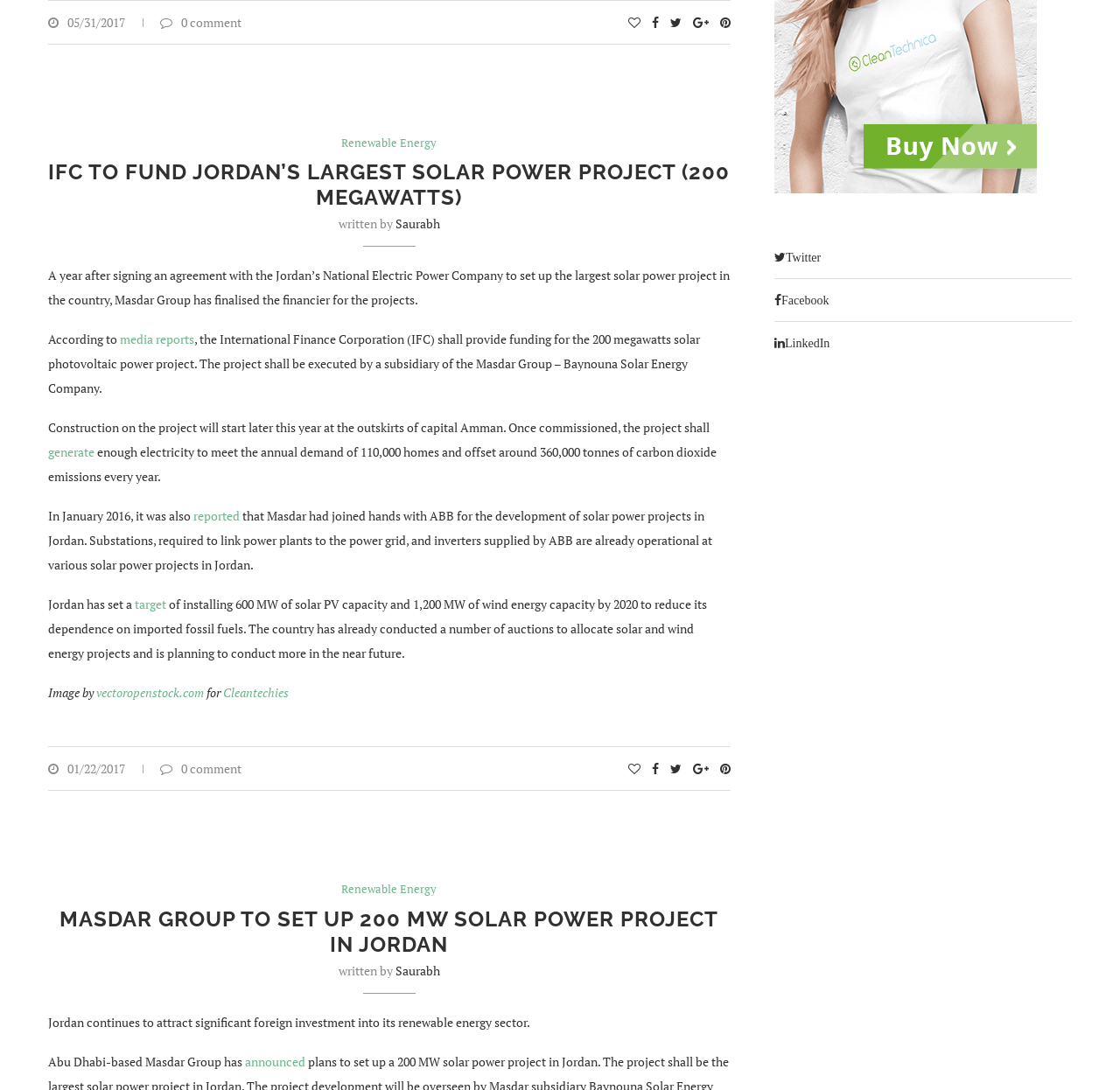Give a one-word or phrase response to the following question: How many homes will the project generate electricity for?

110,000 homes